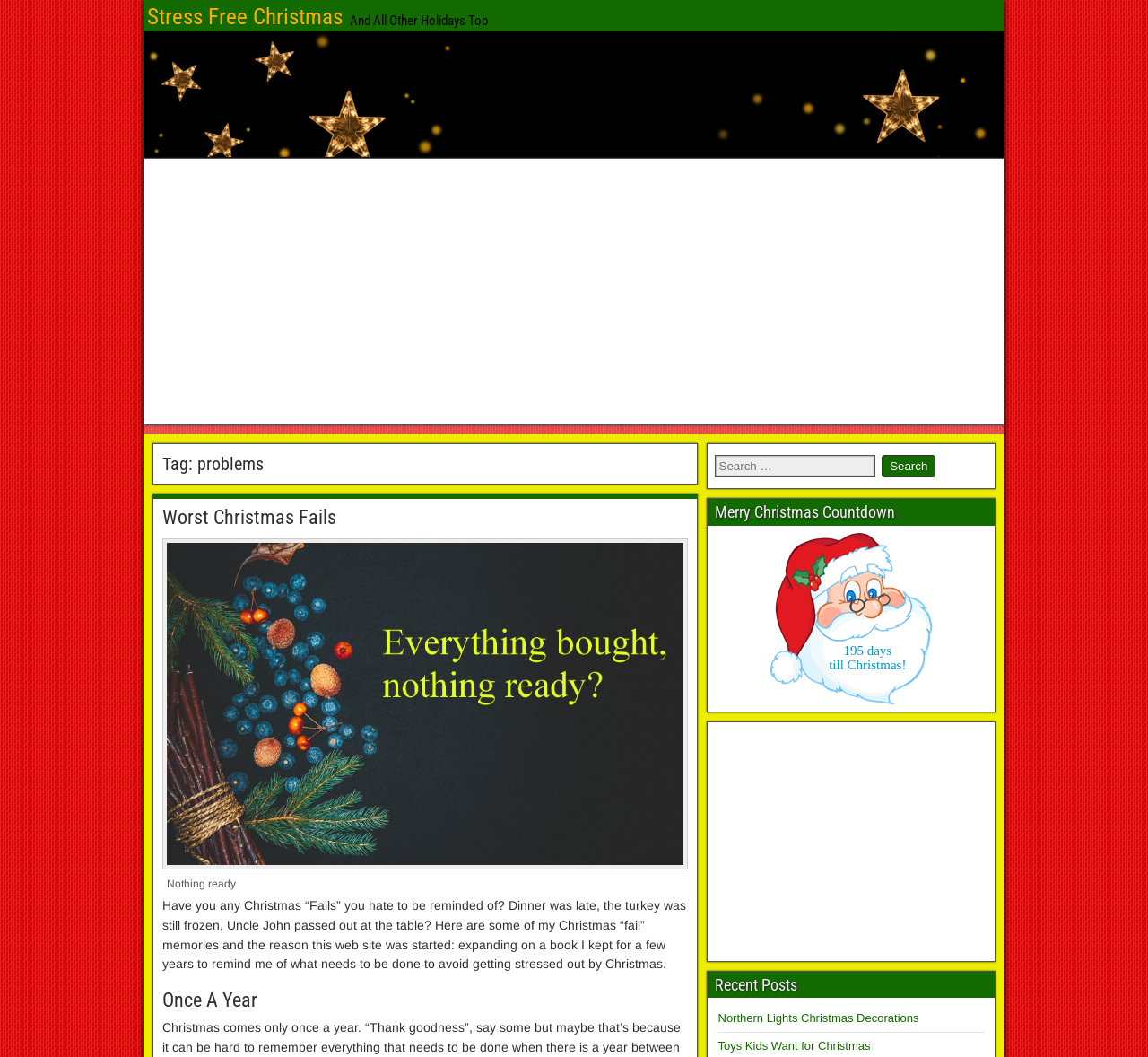Identify the bounding box coordinates for the UI element that matches this description: "Stress Free Christmas".

[0.128, 0.003, 0.298, 0.028]